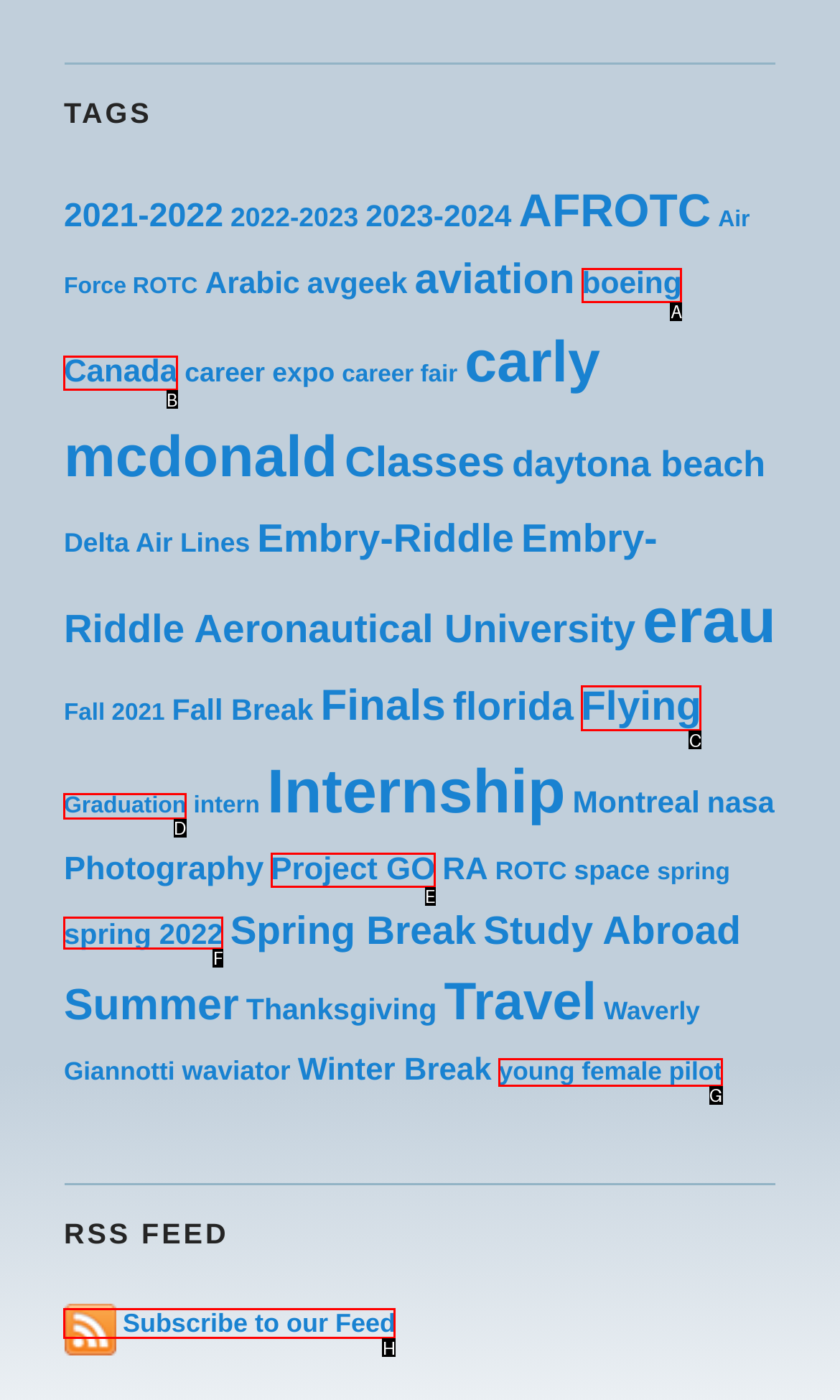Based on the given description: Project GO, identify the correct option and provide the corresponding letter from the given choices directly.

E